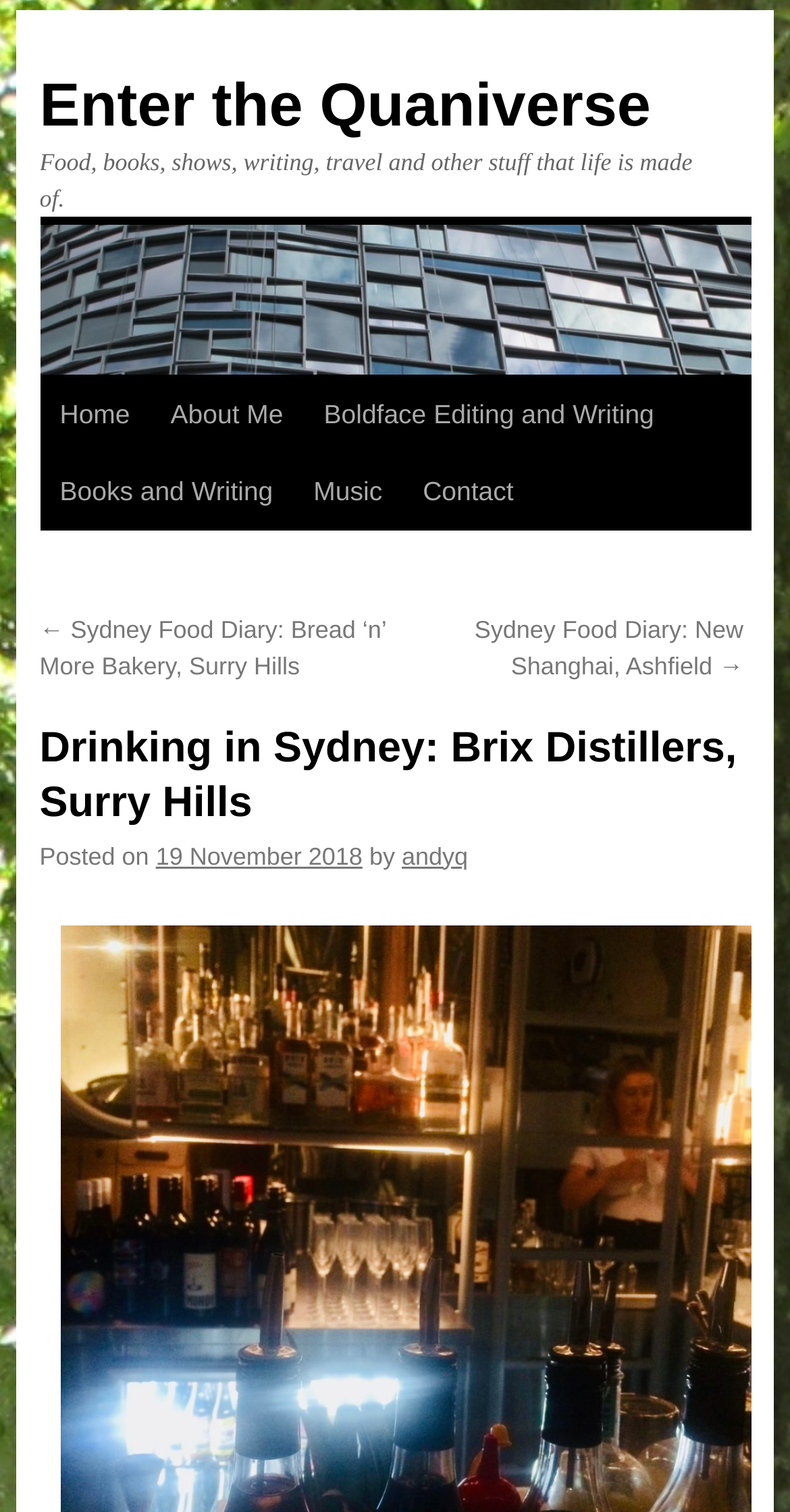Locate the bounding box coordinates of the element to click to perform the following action: 'Choose country'. The coordinates should be given as four float values between 0 and 1, in the form of [left, top, right, bottom].

None